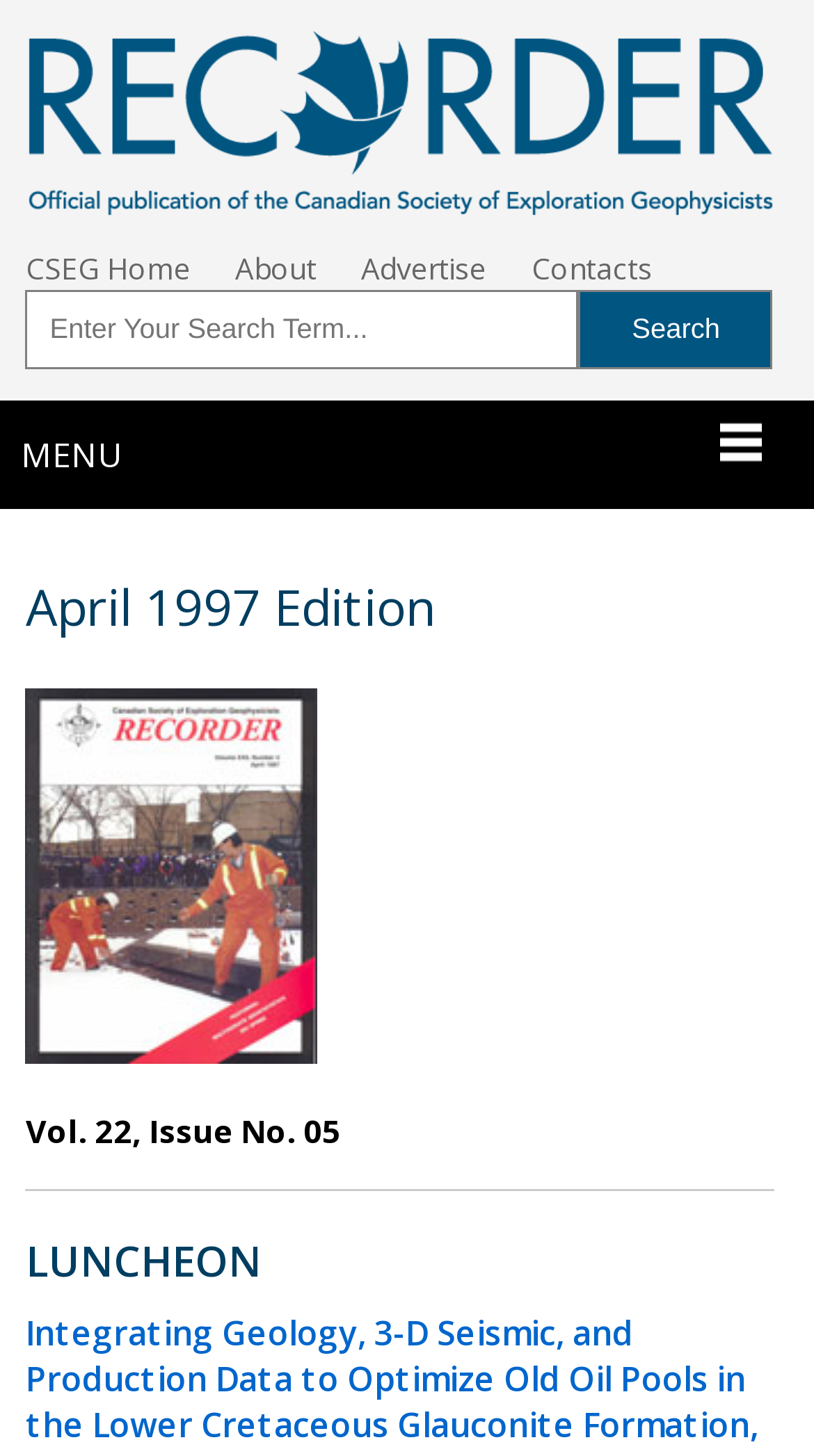What is the purpose of the textbox?
Give a single word or phrase as your answer by examining the image.

Search